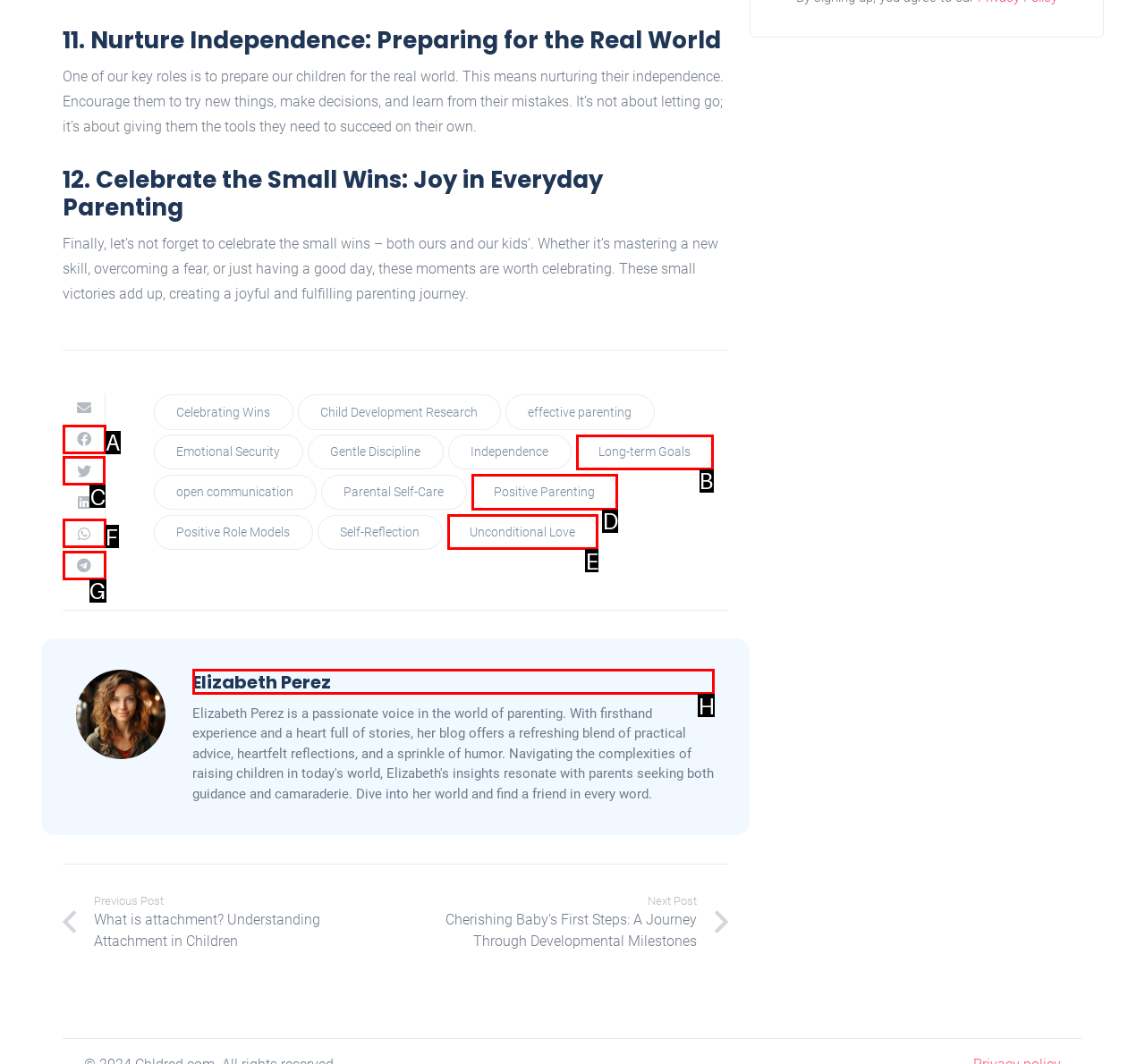Identify the correct choice to execute this task: Click on 'Tweet this'
Respond with the letter corresponding to the right option from the available choices.

C